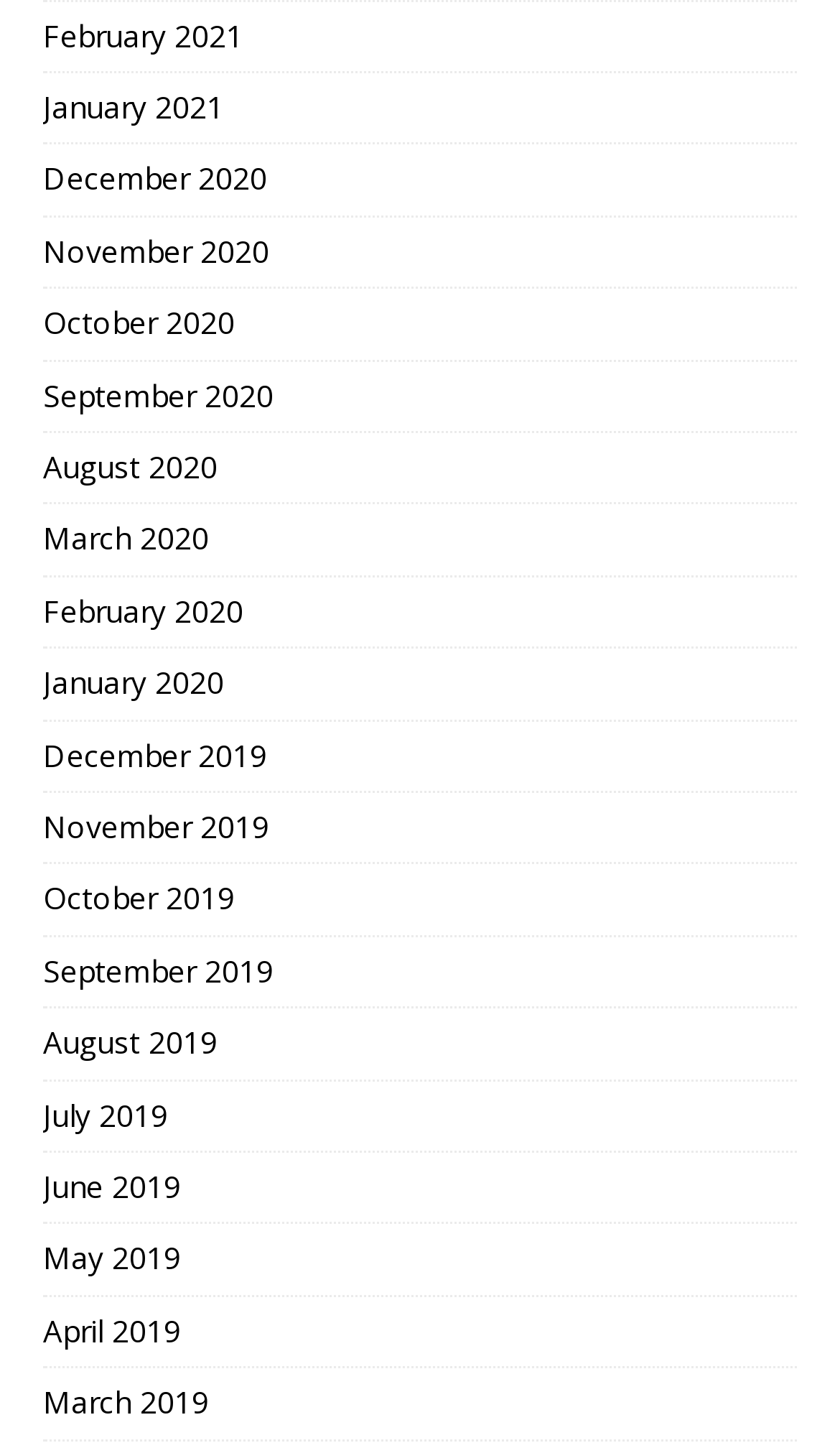What is the earliest month listed?
Answer with a single word or phrase by referring to the visual content.

March 2019